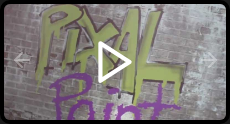Provide a comprehensive description of the image.

The image features a video player showcasing the innovative concept of "Pixal Paint." This unique digital painting experience allows users to paint with invisible light on a rear projection screen, facilitating the creation of large-scale art pieces. The graffiti-style text prominently displays the name "Pixal Paint" in vibrant greens and purples against a textured, brick-like background, emphasizing the artistic and modern approach of this captivating tool. The video content likely highlights the features of Pixal Paint, such as its user-friendly interface and customizable options for colors and brush types, appealing to artists of all ages and skill levels. Participants can express their creativity in various settings, making it a versatile addition to events.